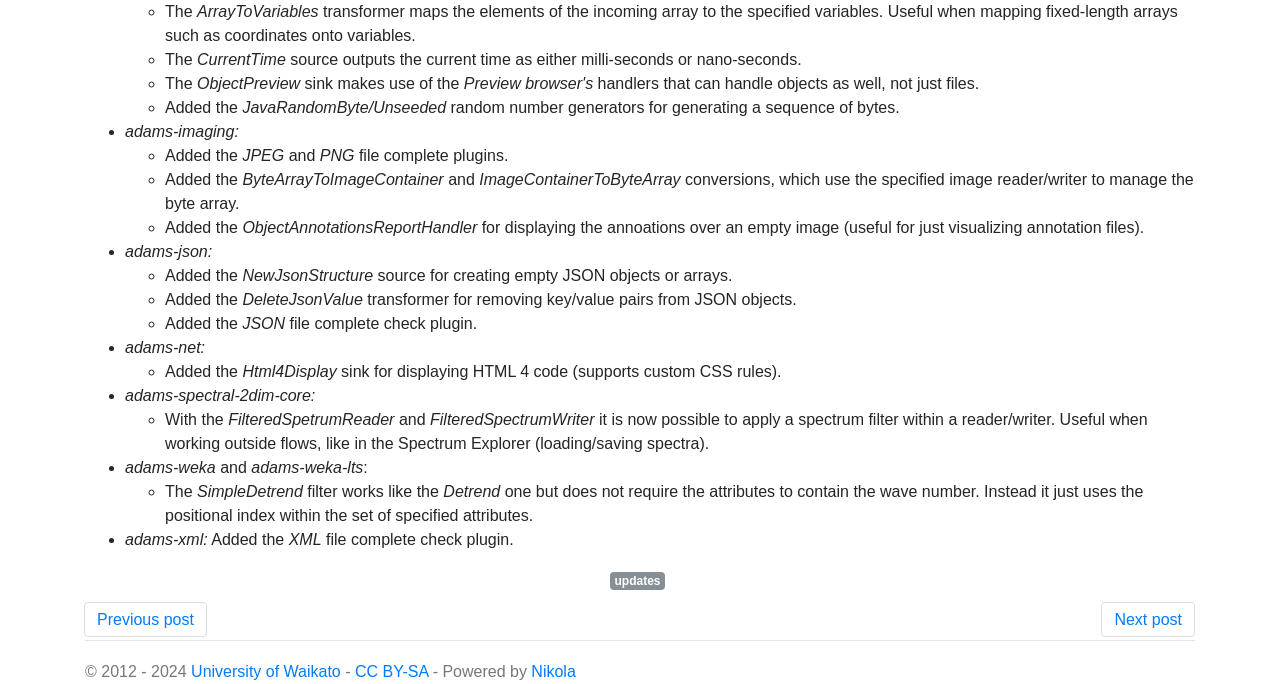For the following element description, predict the bounding box coordinates in the format (top-left x, top-left y, bottom-right x, bottom-right y). All values should be floating point numbers between 0 and 1. Description: parent_node: Search name="s"

None